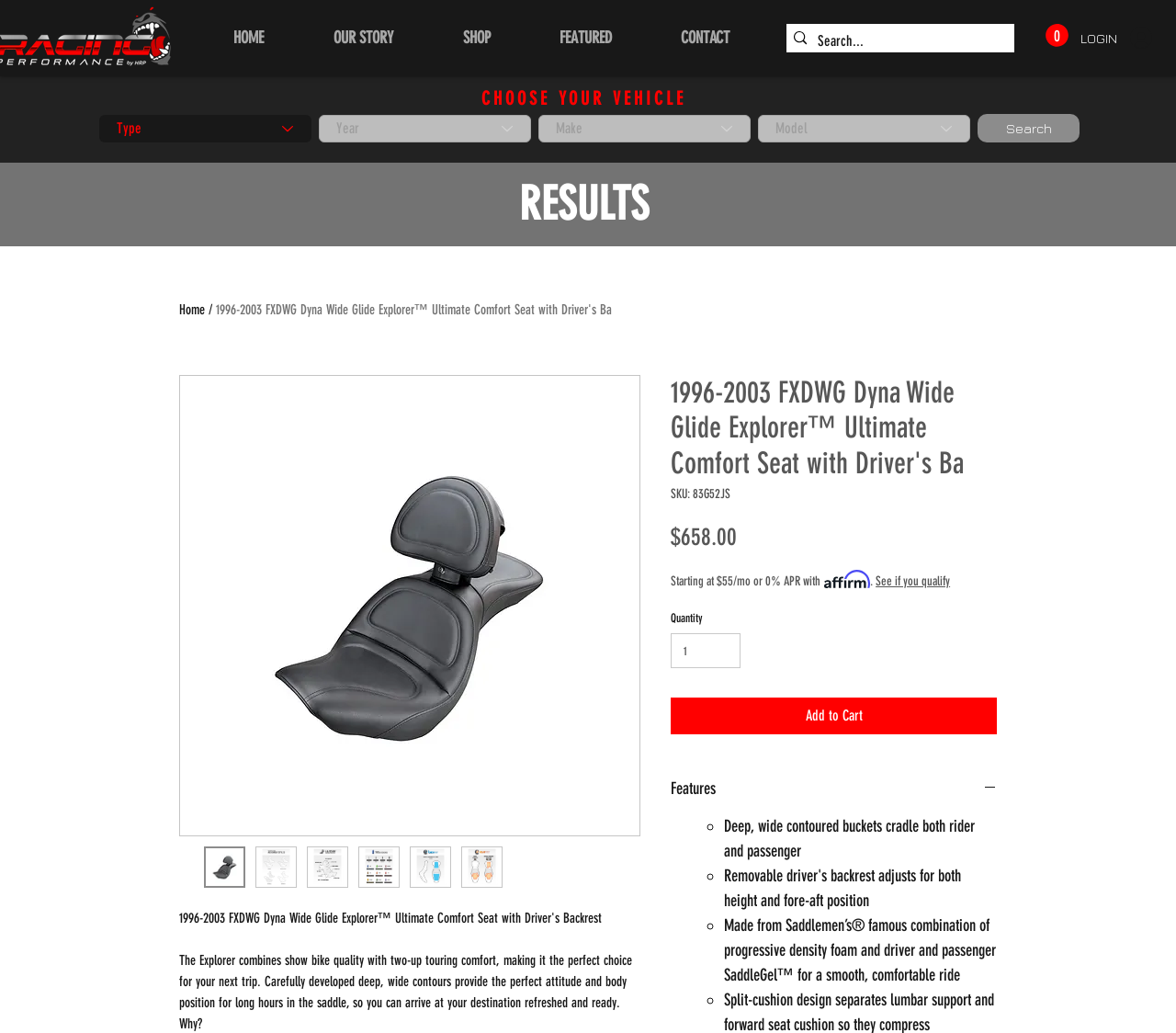Find and specify the bounding box coordinates that correspond to the clickable region for the instruction: "Choose your vehicle".

[0.084, 0.111, 0.265, 0.138]